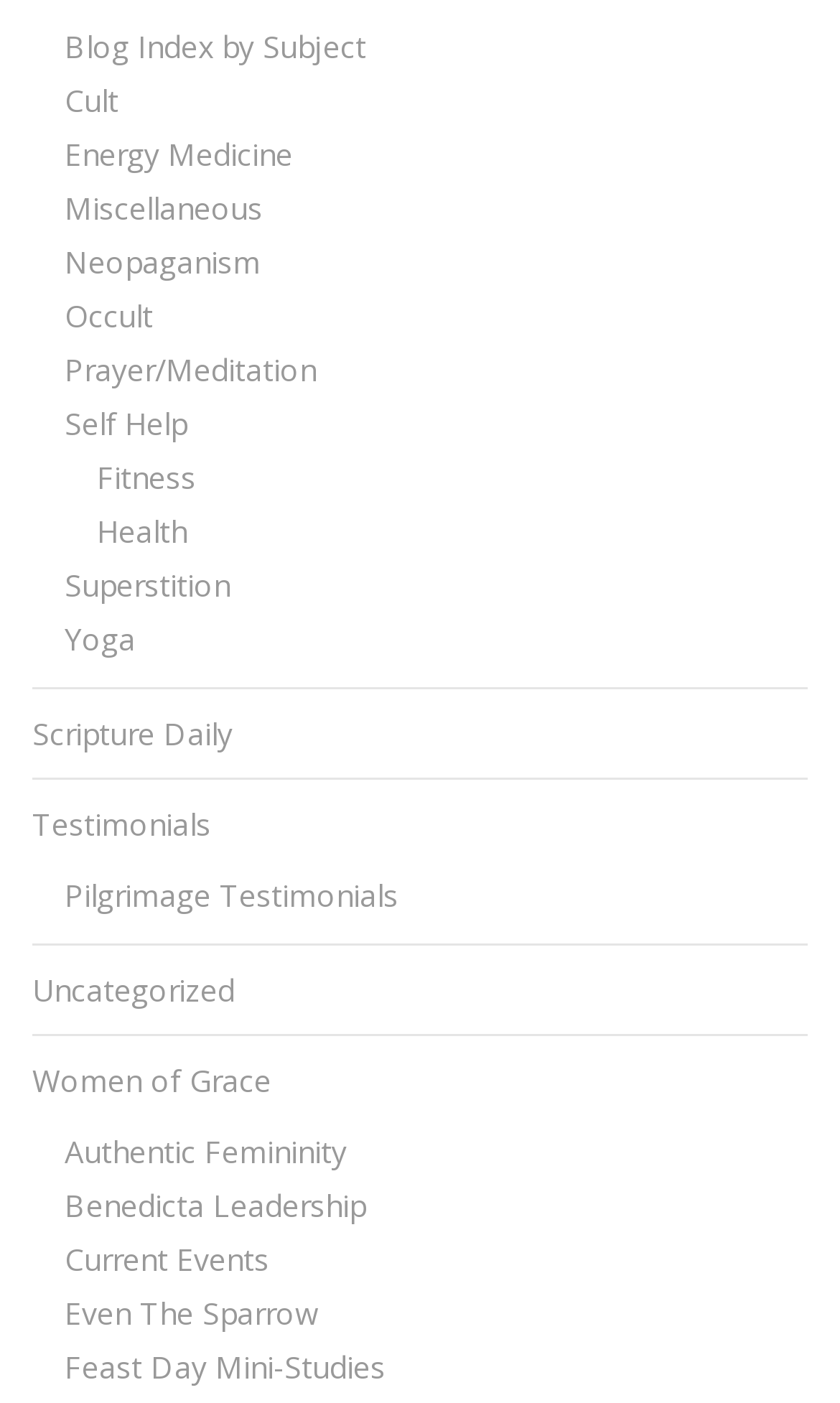Please identify the bounding box coordinates of the clickable area that will fulfill the following instruction: "View Feast Day Mini-Studies". The coordinates should be in the format of four float numbers between 0 and 1, i.e., [left, top, right, bottom].

[0.077, 0.955, 0.962, 0.993]